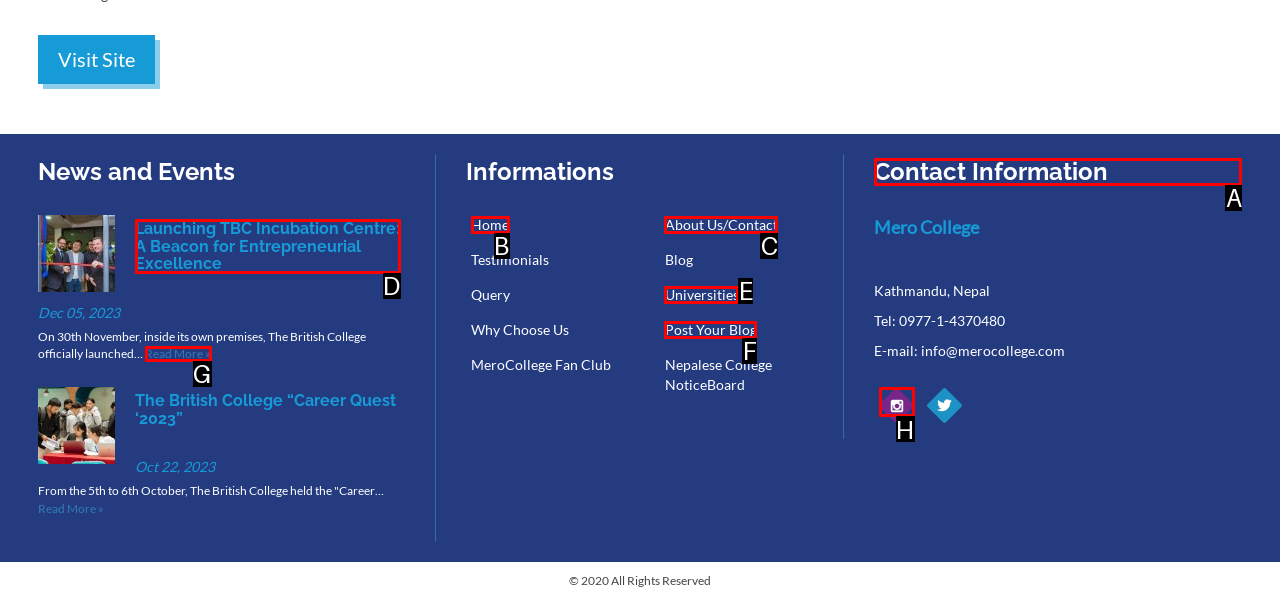Out of the given choices, which letter corresponds to the UI element required to Check 'Contact Information'? Answer with the letter.

A